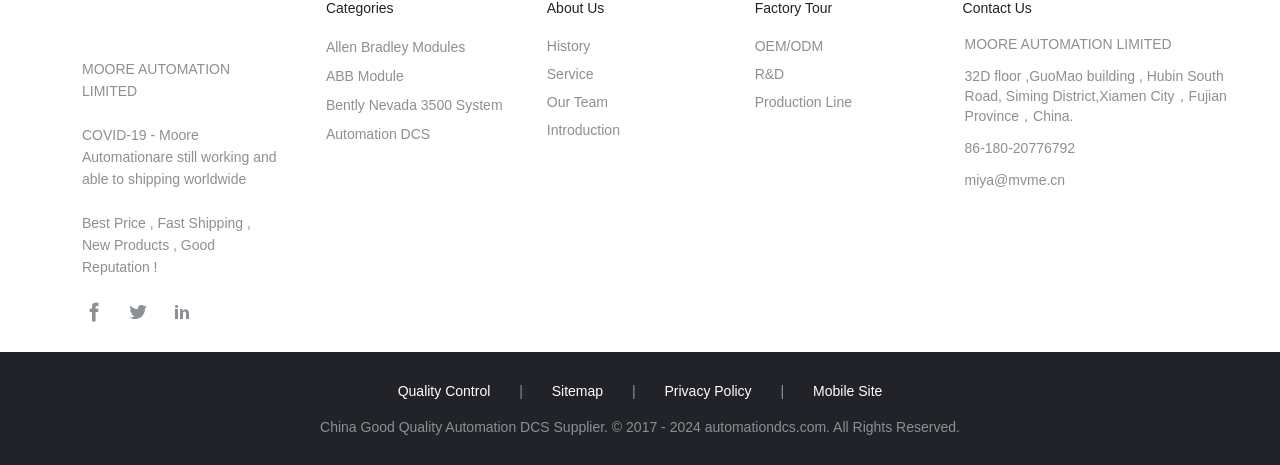Could you provide the bounding box coordinates for the portion of the screen to click to complete this instruction: "Check Quality Control"?

[0.291, 0.826, 0.403, 0.856]